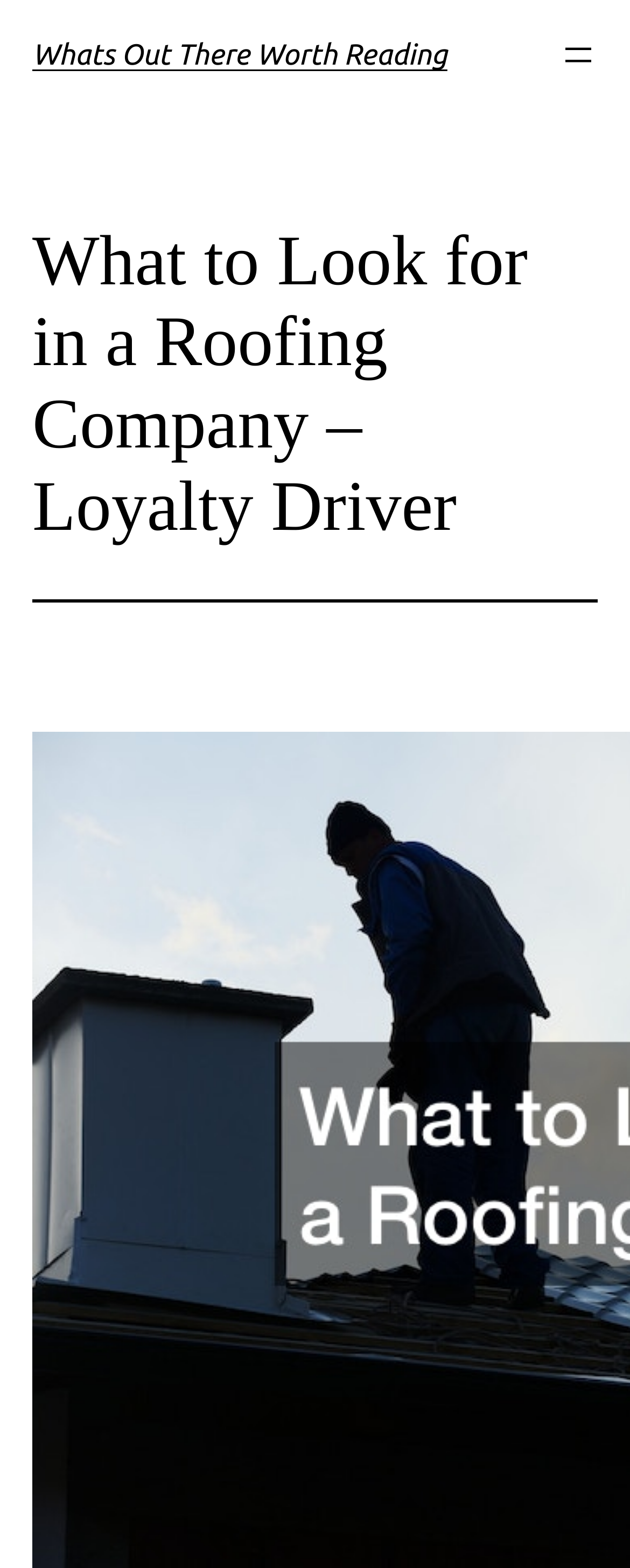Given the element description: "Whats Out There Worth Reading", predict the bounding box coordinates of the UI element it refers to, using four float numbers between 0 and 1, i.e., [left, top, right, bottom].

[0.051, 0.025, 0.71, 0.045]